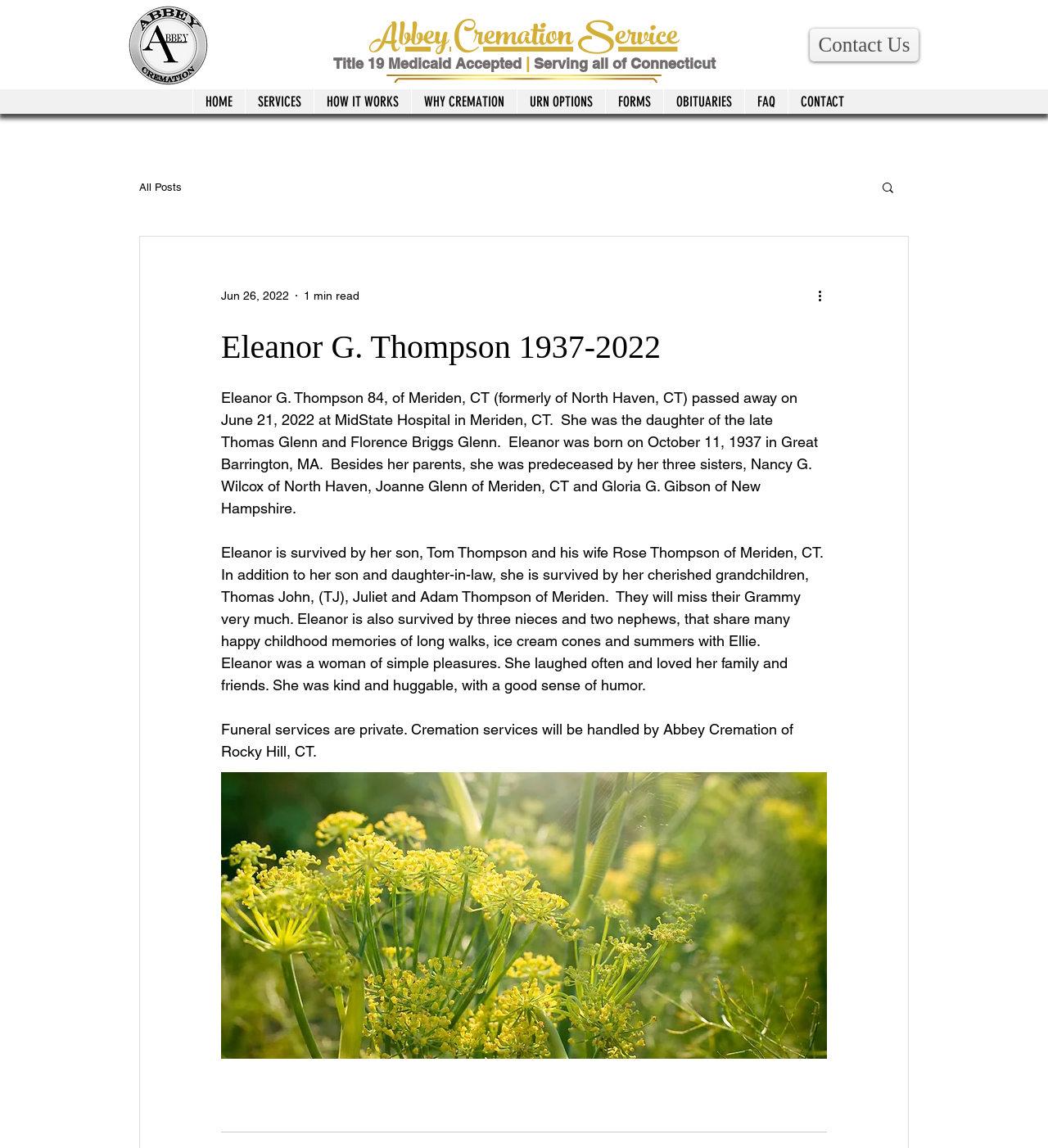Please give the bounding box coordinates of the area that should be clicked to fulfill the following instruction: "Click More actions". The coordinates should be in the format of four float numbers from 0 to 1, i.e., [left, top, right, bottom].

[0.778, 0.249, 0.797, 0.266]